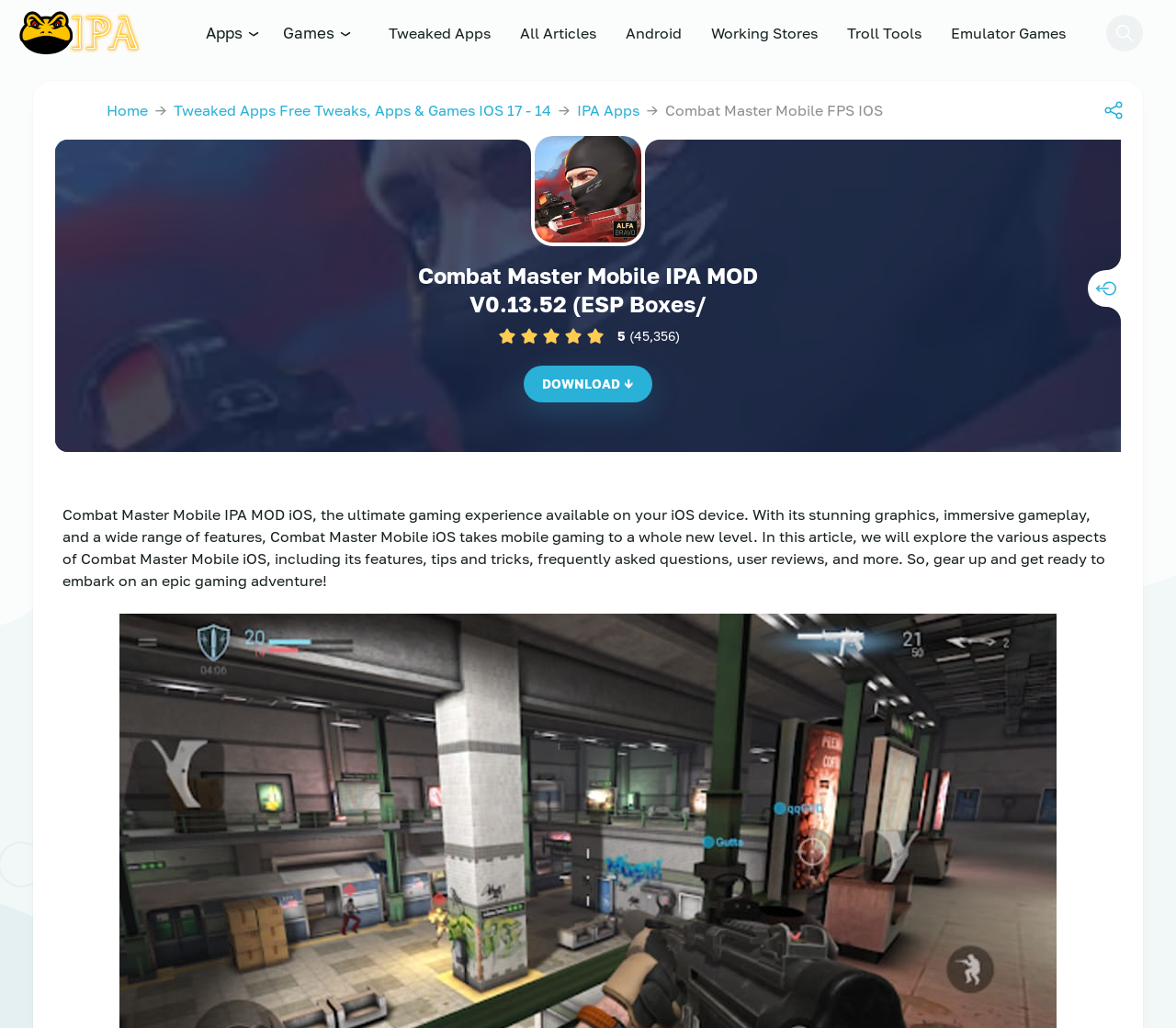Using the element description provided, determine the bounding box coordinates in the format (top-left x, top-left y, bottom-right x, bottom-right y). Ensure that all values are floating point numbers between 0 and 1. Element description: IPAOMTK.COM

[0.016, 0.011, 0.128, 0.054]